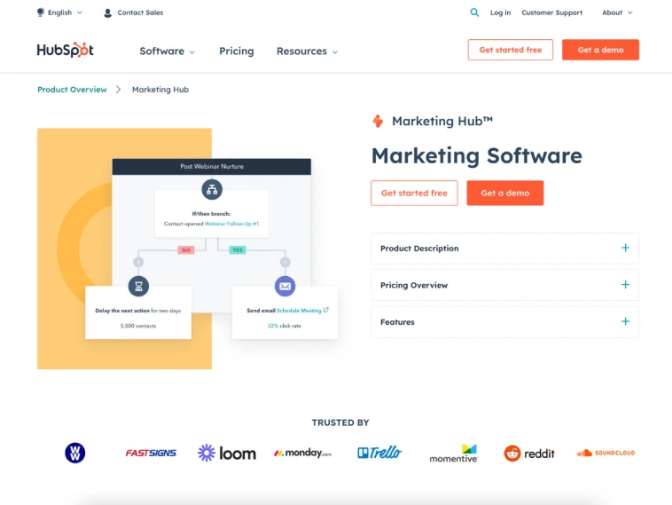Give a detailed account of everything present in the image.

The image showcases the HubSpot Marketing Hub, a comprehensive marketing software designed to streamline a variety of marketing tasks. Positioned prominently on the left is a colorful graphic illustrating an automated workflow, which features options such as delaying actions for certain contacts and sending follow-up emails based on user interactions. The interface displays prompts for scheduling meetings and tracking engagement metrics, underscoring its functionality for enhancing customer relationships. 

On the right, the text highlights essential actions users can take, including getting started for free or requesting a demo. Below this, potential users are informed about the Hub’s capabilities, pointing out its role in consolidating marketing tools and data, ultimately helping brands customize customer experiences. The webpage emphasizes HubSpot’s reputation as a trusted marketing solution, promoting its usability for various organizations looking to optimize their marketing efforts.